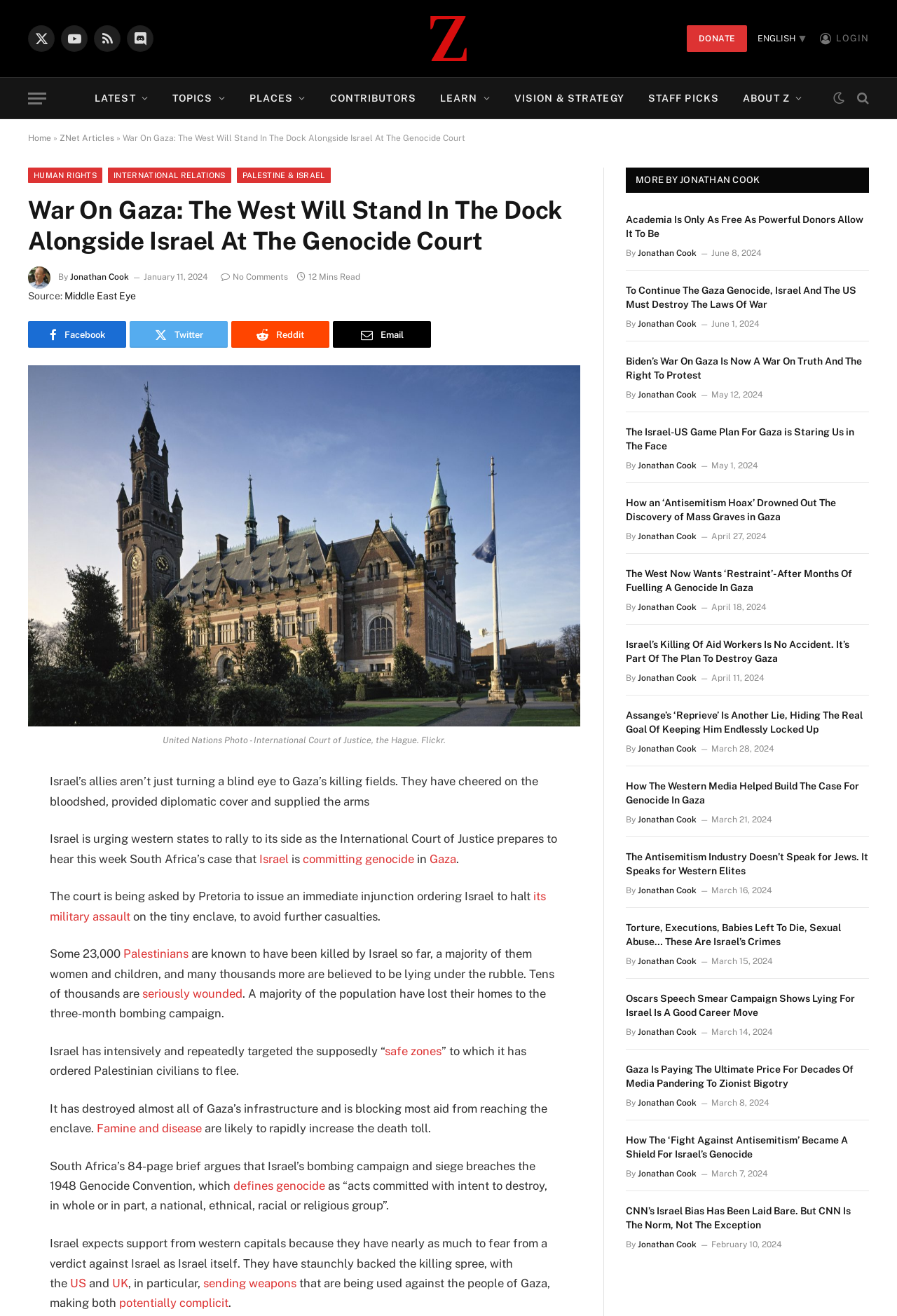Your task is to extract the text of the main heading from the webpage.

War On Gaza: The West Will Stand In The Dock Alongside Israel At The Genocide Court